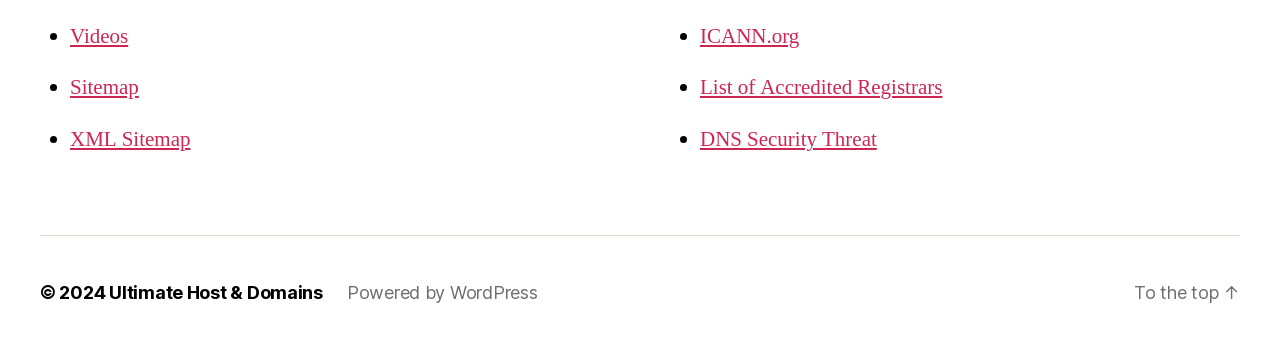Answer the following in one word or a short phrase: 
What is the first link on the left side?

Videos